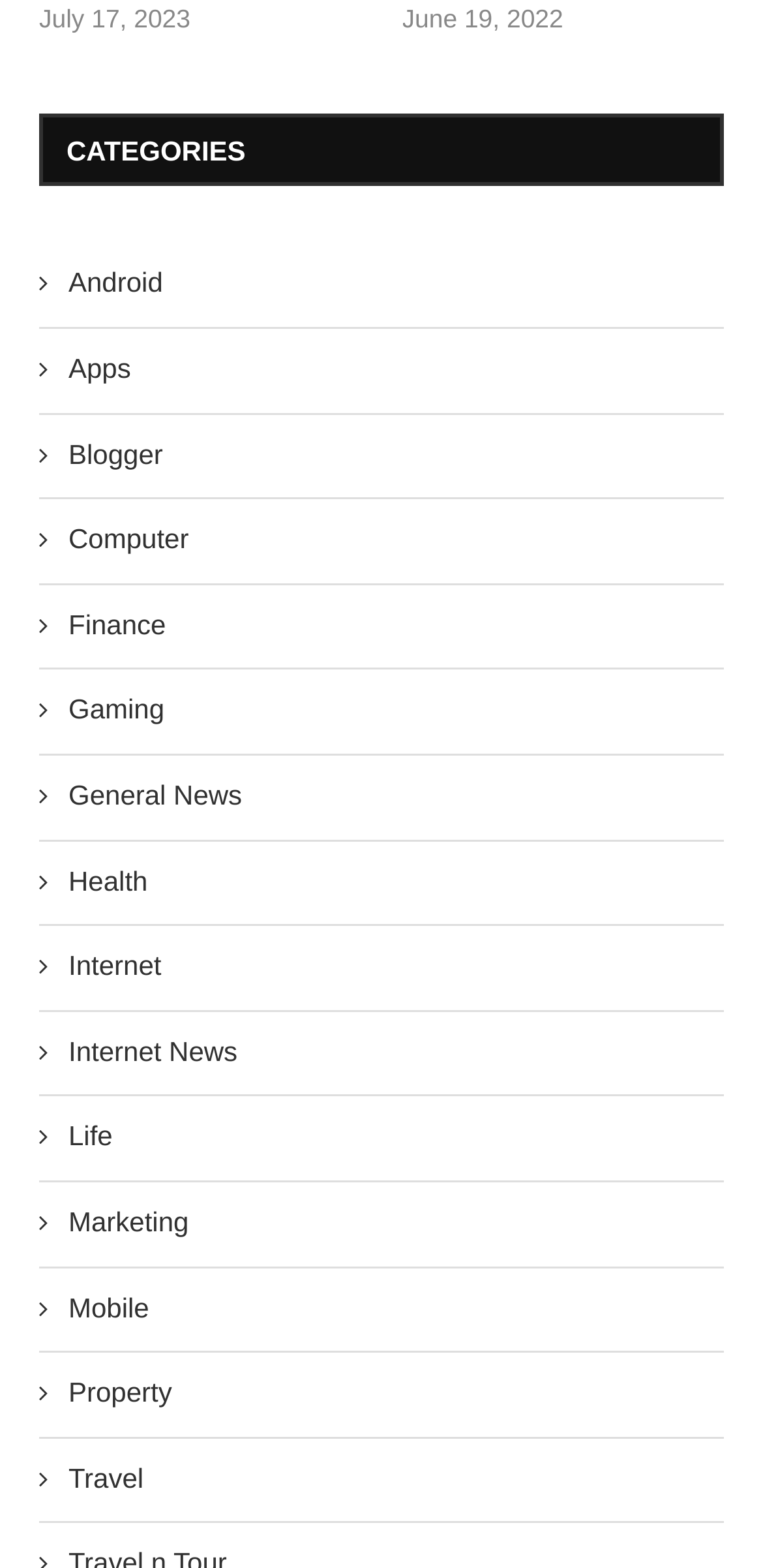What is the first category listed under 'CATEGORIES'?
We need a detailed and exhaustive answer to the question. Please elaborate.

I looked at the links under the 'CATEGORIES' heading and found that the first link is ' Android', which represents the category 'Android'.